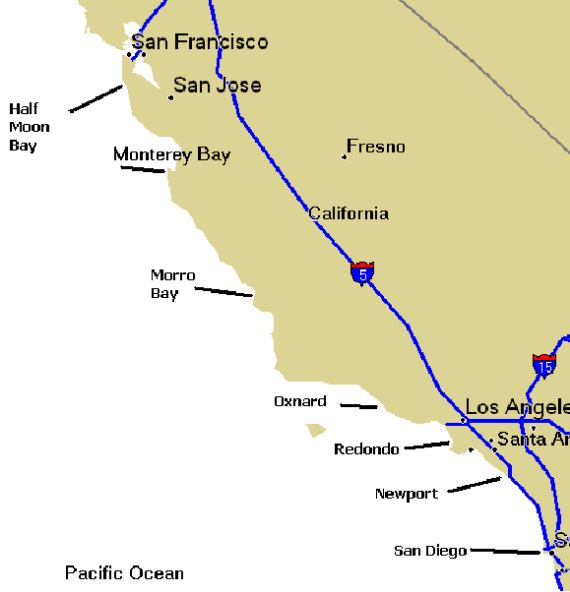What is the name of the ocean shown on the map?
Using the image, answer in one word or phrase.

Pacific Ocean